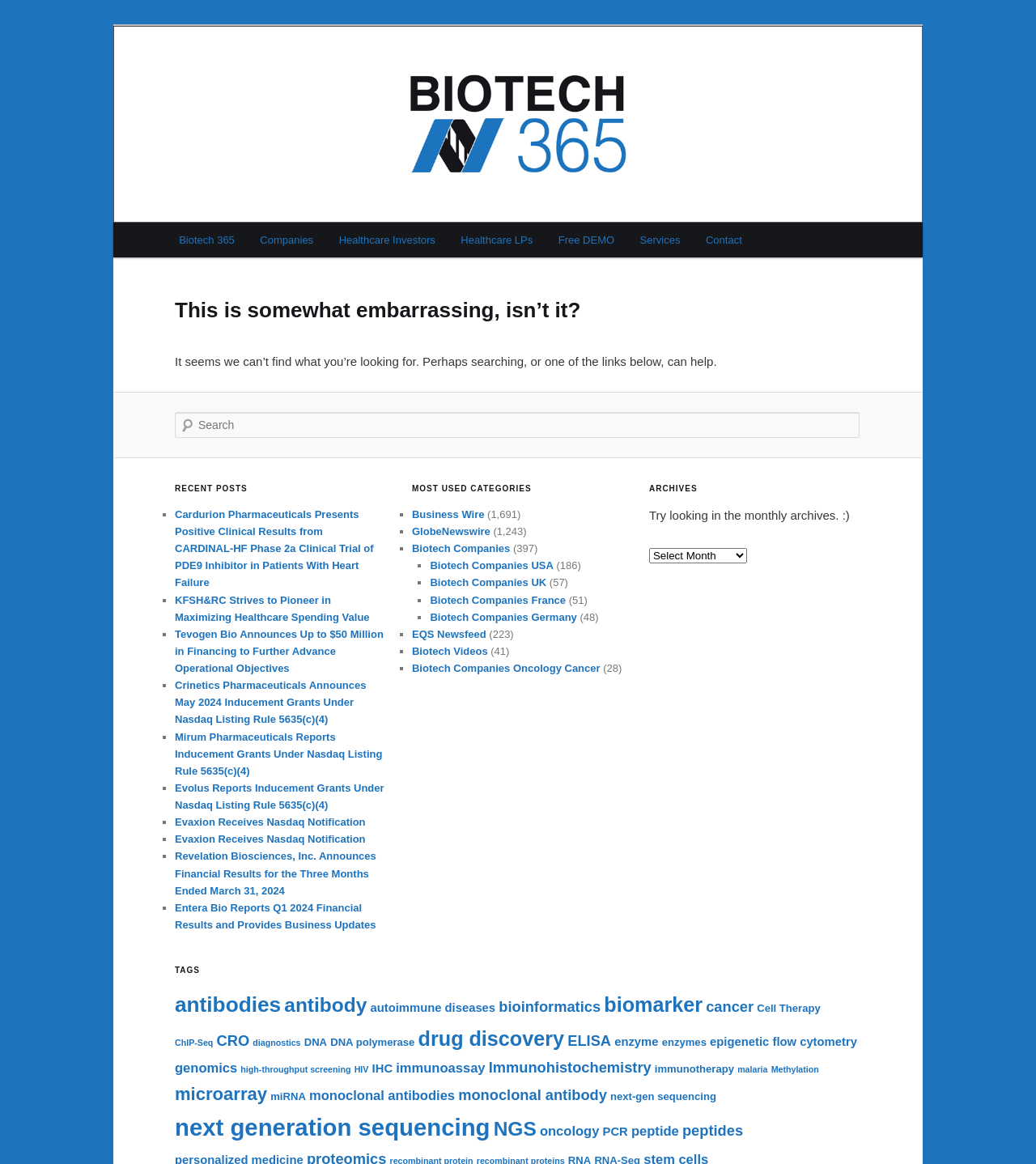Please specify the bounding box coordinates of the clickable region to carry out the following instruction: "Go to Biotech 365 homepage". The coordinates should be four float numbers between 0 and 1, in the format [left, top, right, bottom].

[0.169, 0.061, 0.3, 0.084]